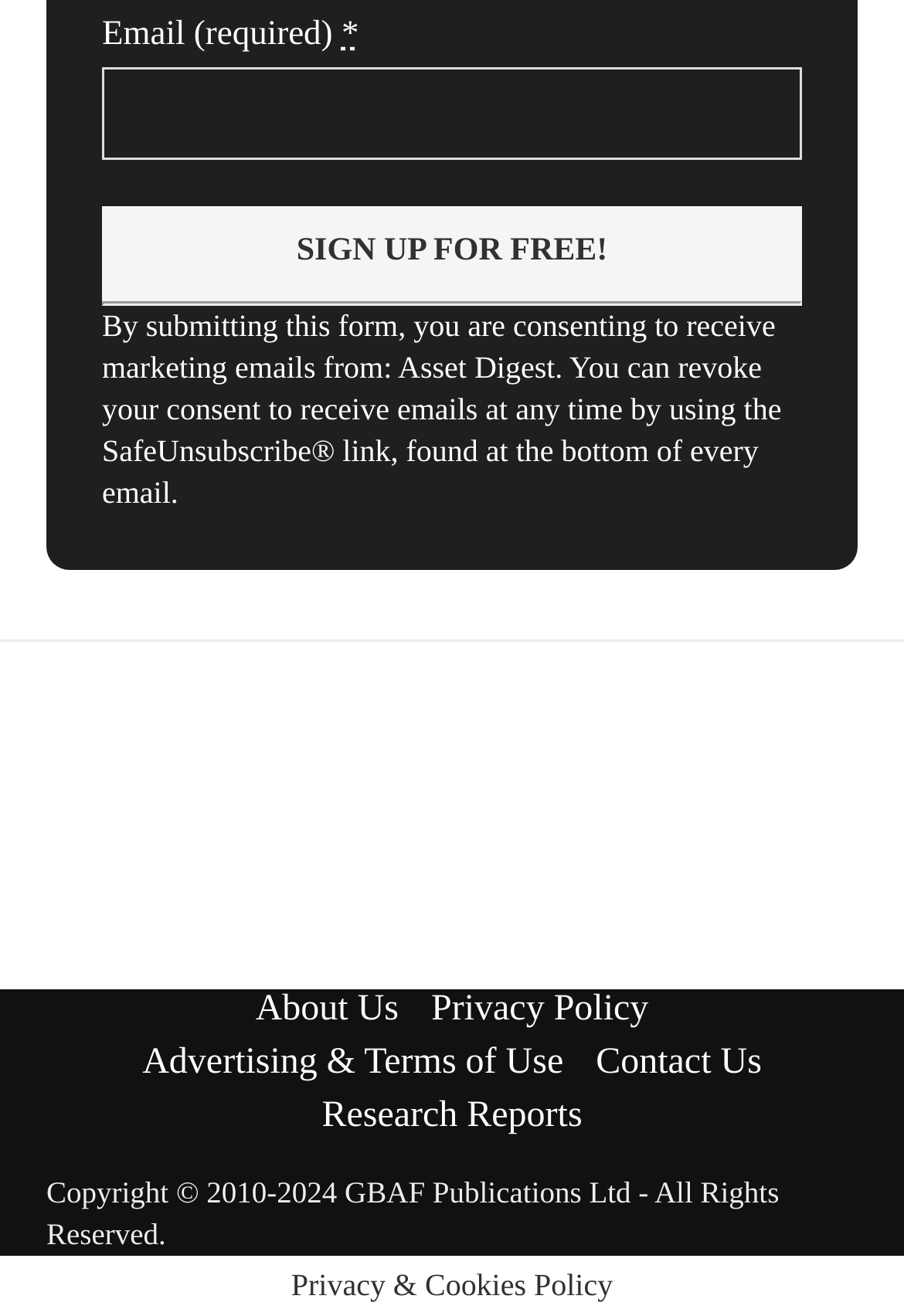Can you find the bounding box coordinates for the element to click on to achieve the instruction: "Login to Clio CMS Portal"?

None